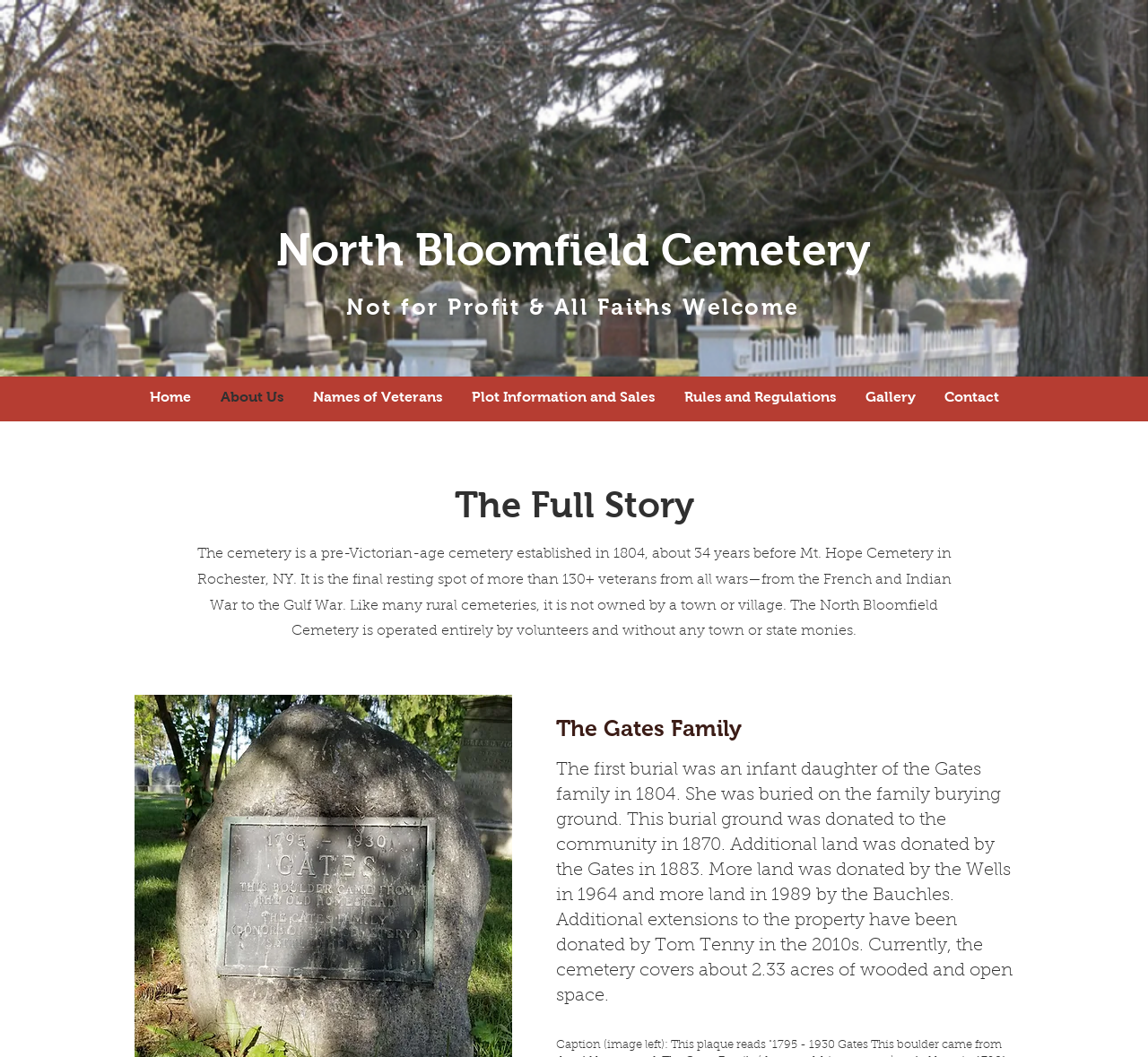What is the name of the cemetery?
Please use the image to deliver a detailed and complete answer.

I found the answer by looking at the link element with the text 'North Bloomfield Cemetery' which is a prominent element on the page, indicating that it is the name of the cemetery.